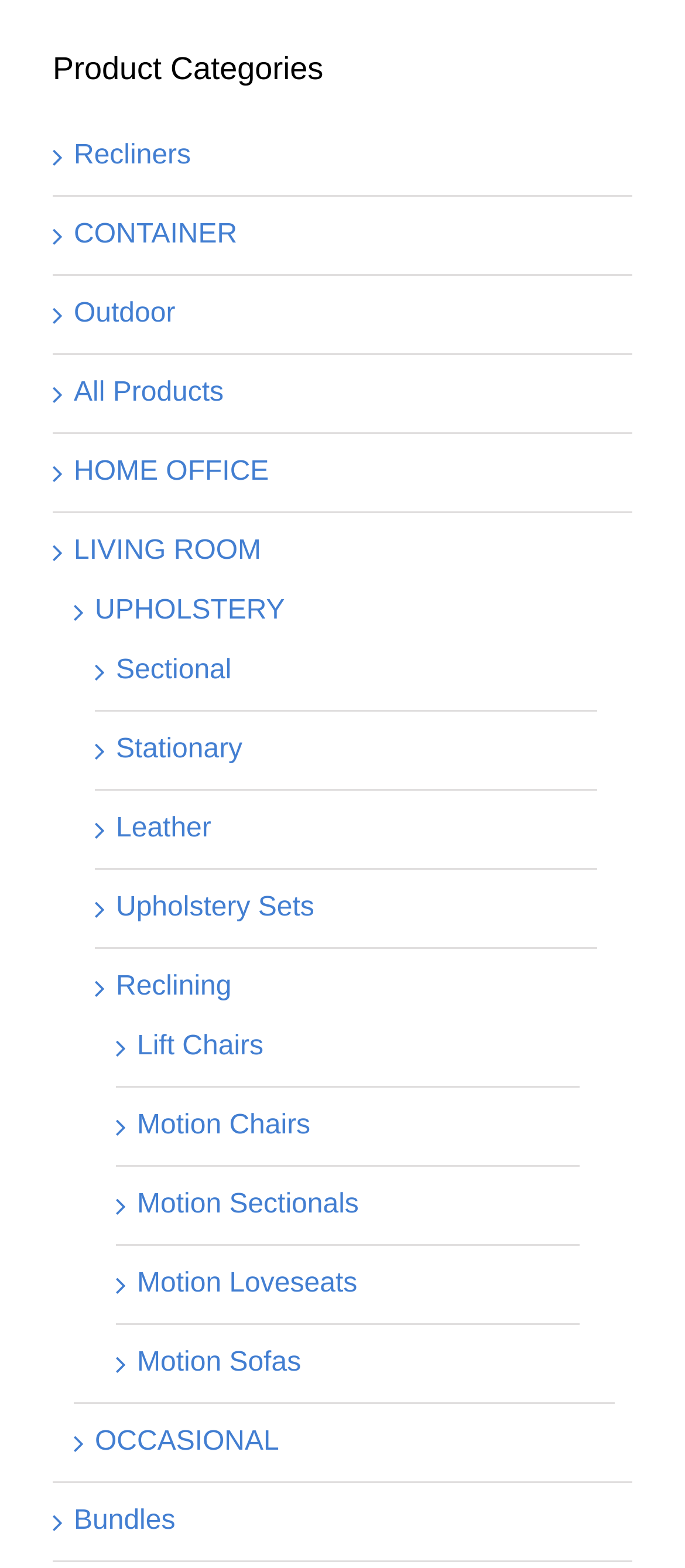How many types of motion chairs are there?
Using the image, answer in one word or phrase.

At least 4